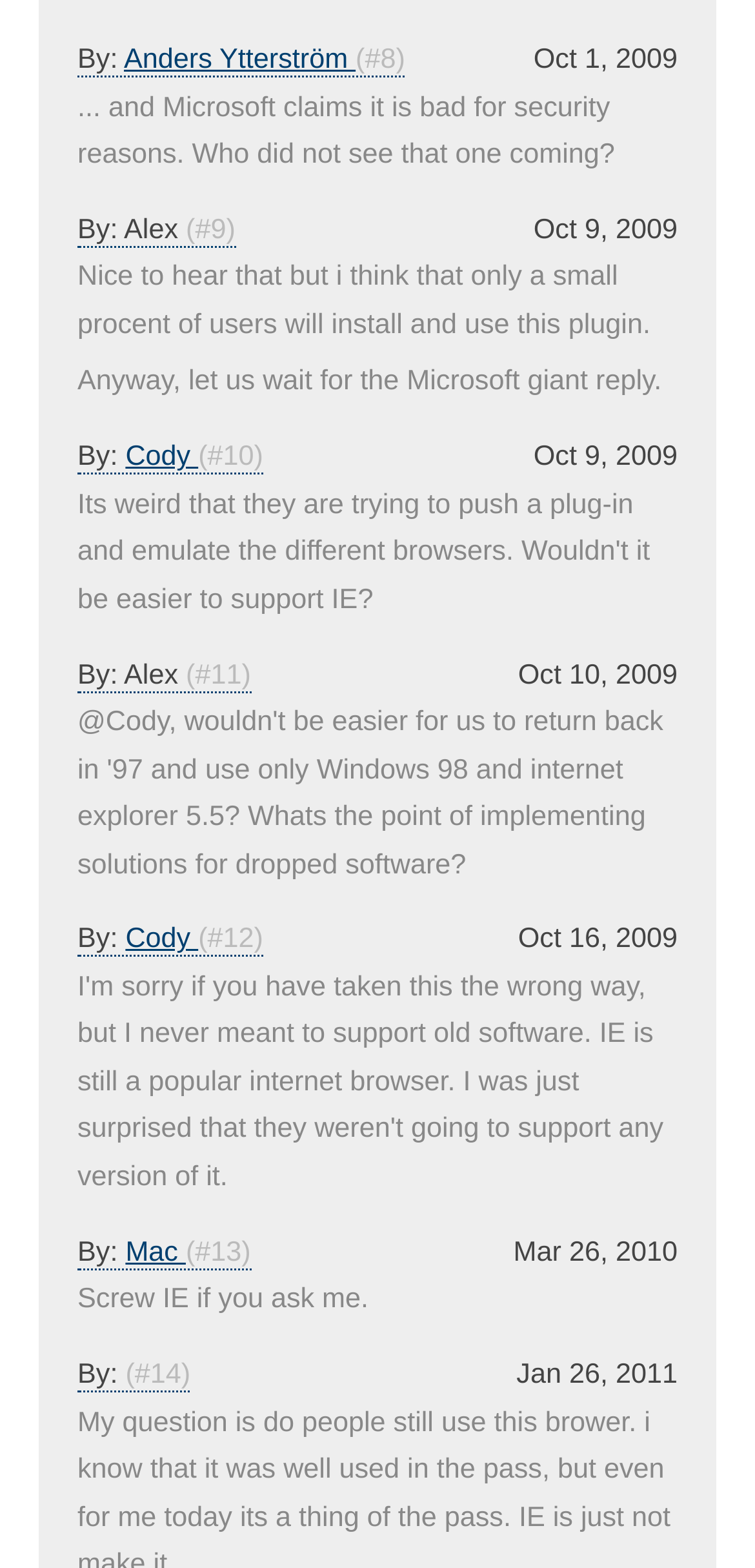Identify the bounding box coordinates of the region that should be clicked to execute the following instruction: "Read the comment by (#14)".

[0.166, 0.867, 0.252, 0.887]